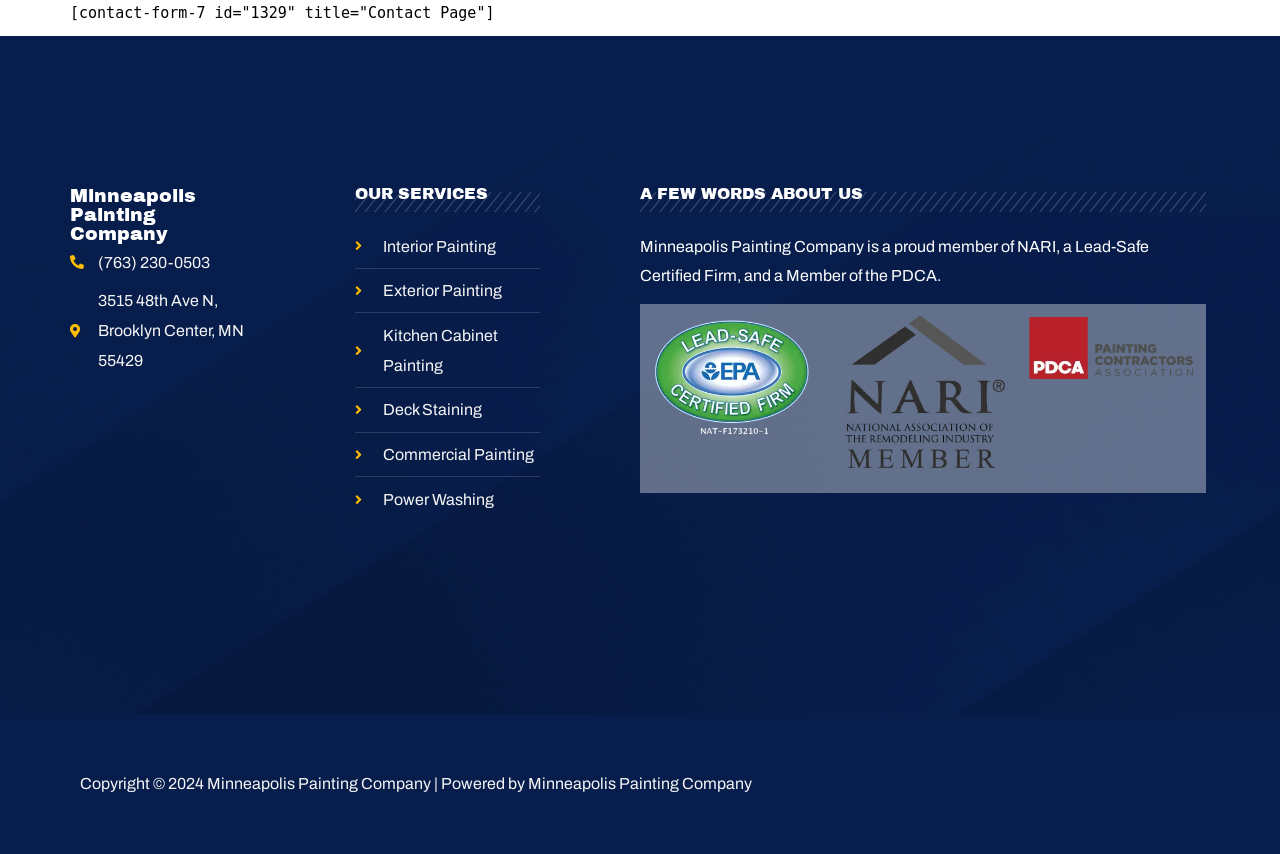Use the information in the screenshot to answer the question comprehensively: What services does Minneapolis Painting Company offer?

I found the services offered by the company by looking at the links under the 'OUR SERVICES' heading, which include 'Interior Painting', 'Exterior Painting', 'Kitchen Cabinet Painting', 'Deck Staining', 'Commercial Painting', and 'Power Washing'.